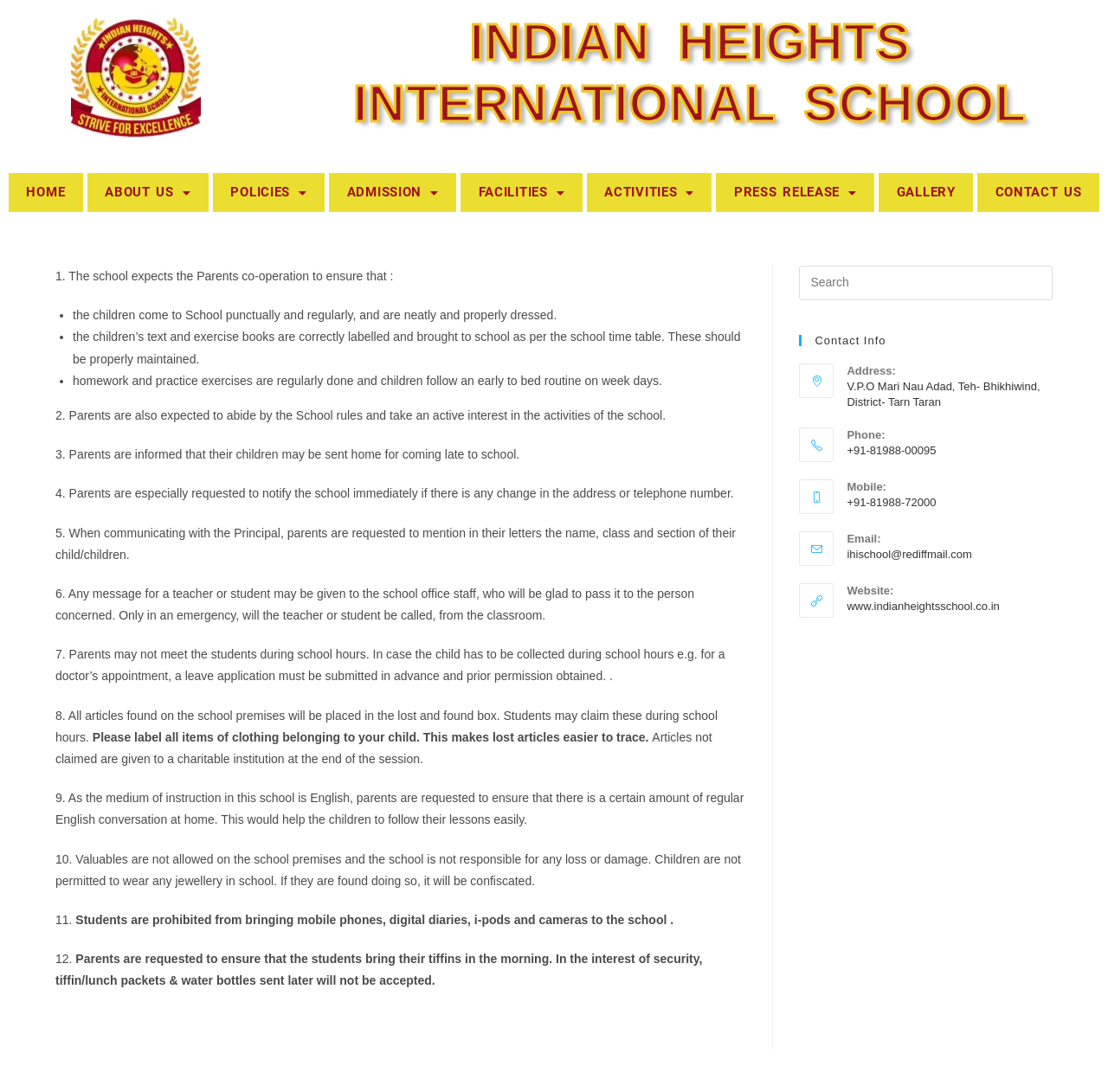Find the bounding box coordinates of the element to click in order to complete this instruction: "Search this website". The bounding box coordinates must be four float numbers between 0 and 1, denoted as [left, top, right, bottom].

[0.721, 0.243, 0.95, 0.275]